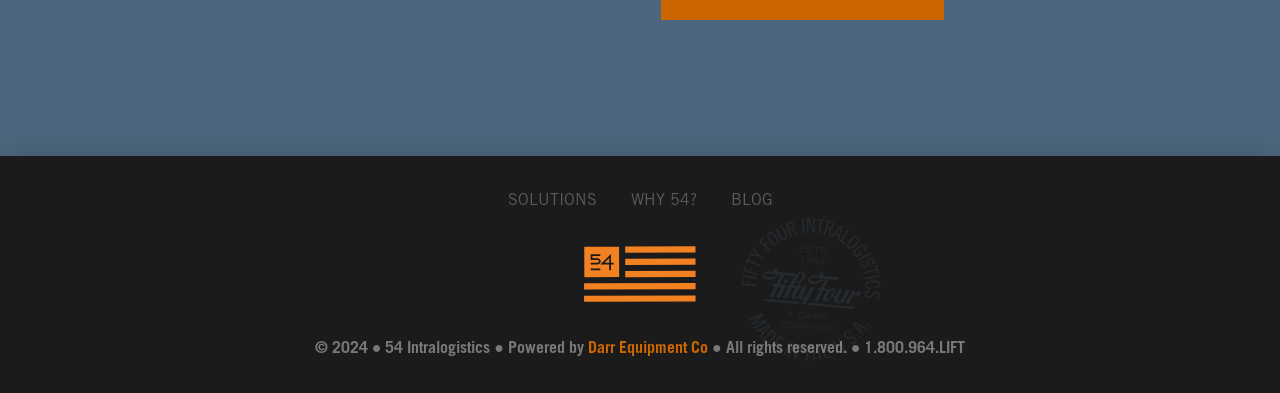Please answer the following question using a single word or phrase: 
What is the year mentioned in the copyright information?

2024